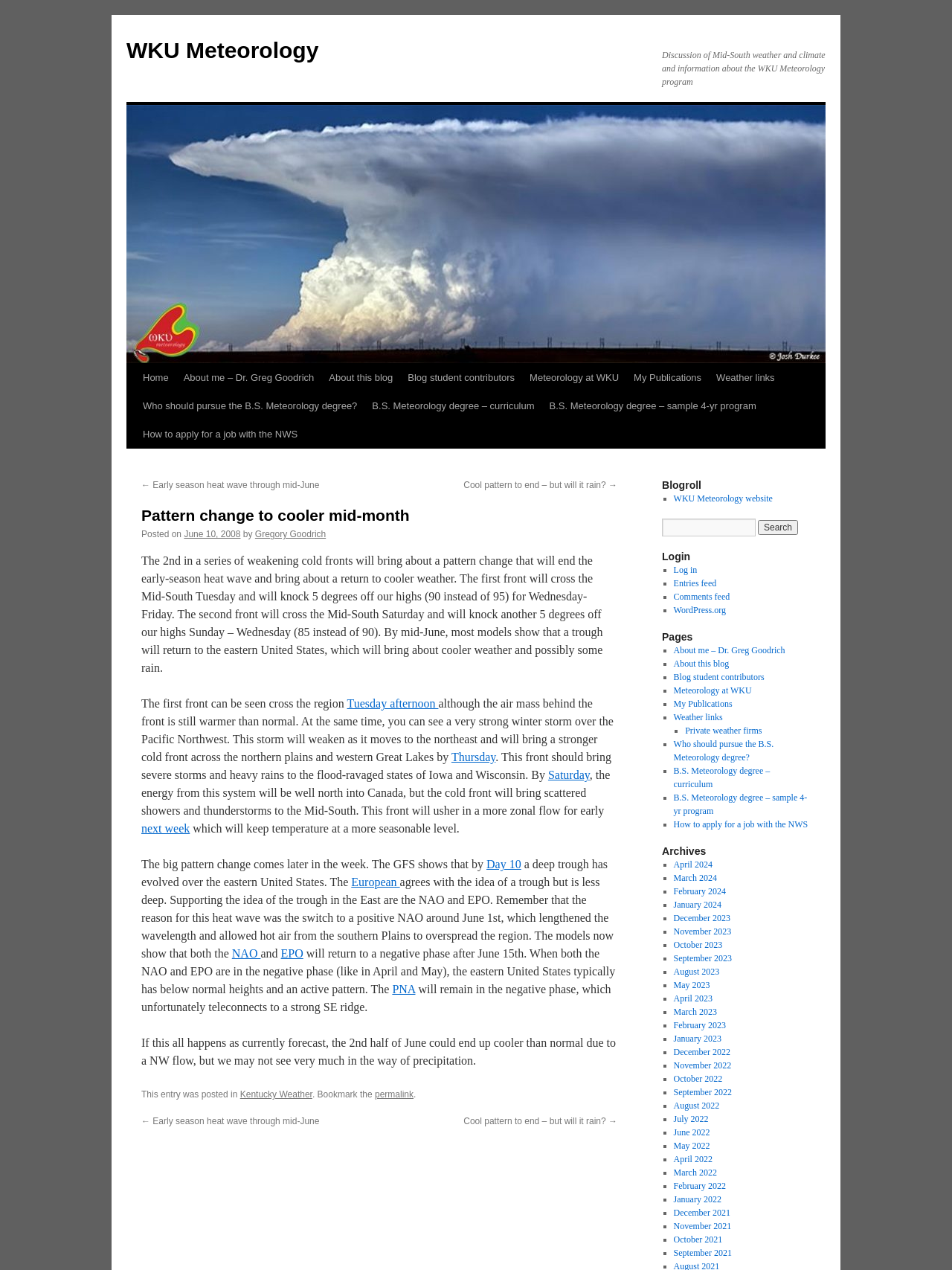Locate the bounding box coordinates of the element that should be clicked to fulfill the instruction: "Search for something".

[0.695, 0.408, 0.794, 0.422]